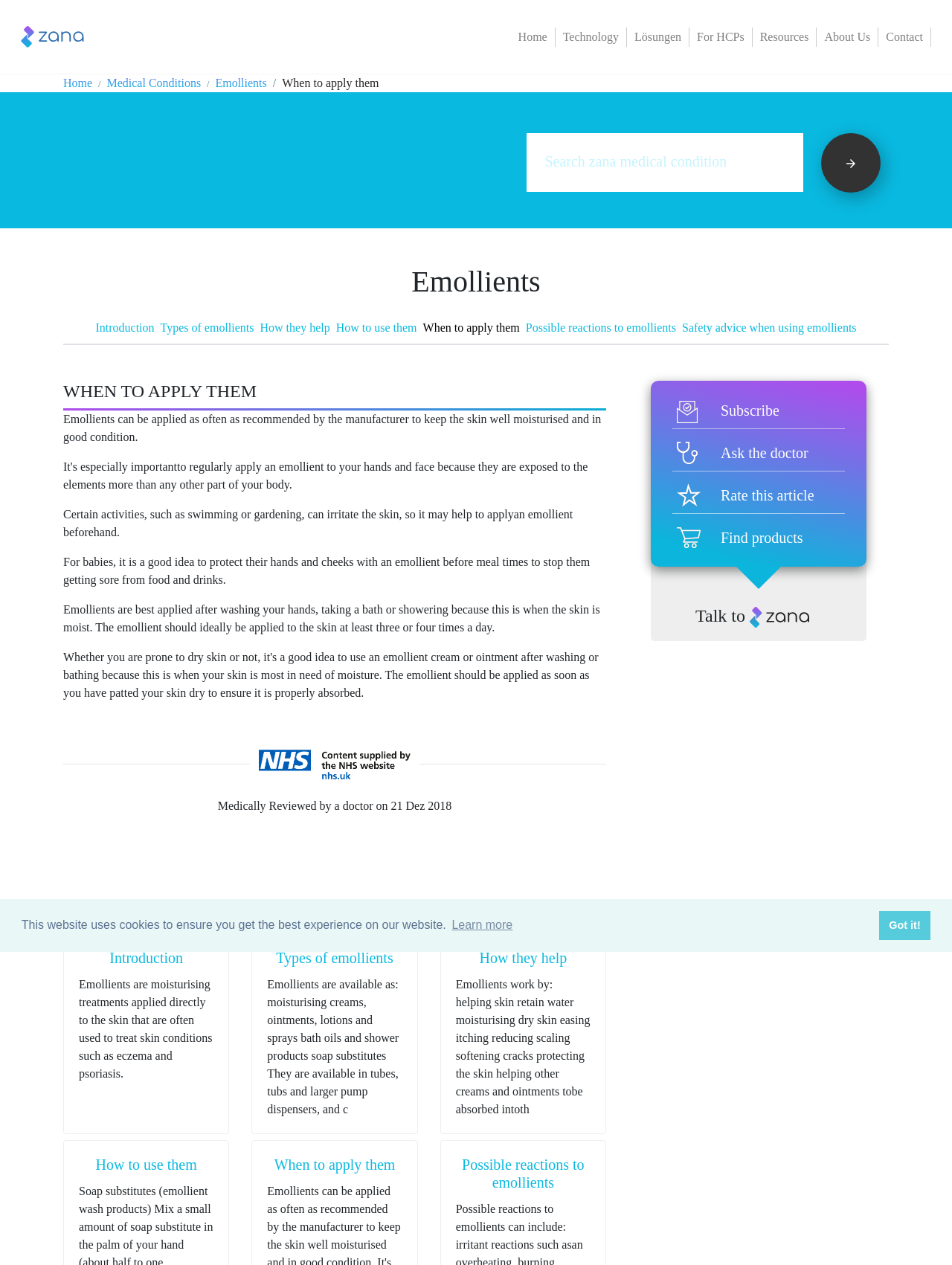Extract the primary header of the webpage and generate its text.

WHEN TO APPLY THEM